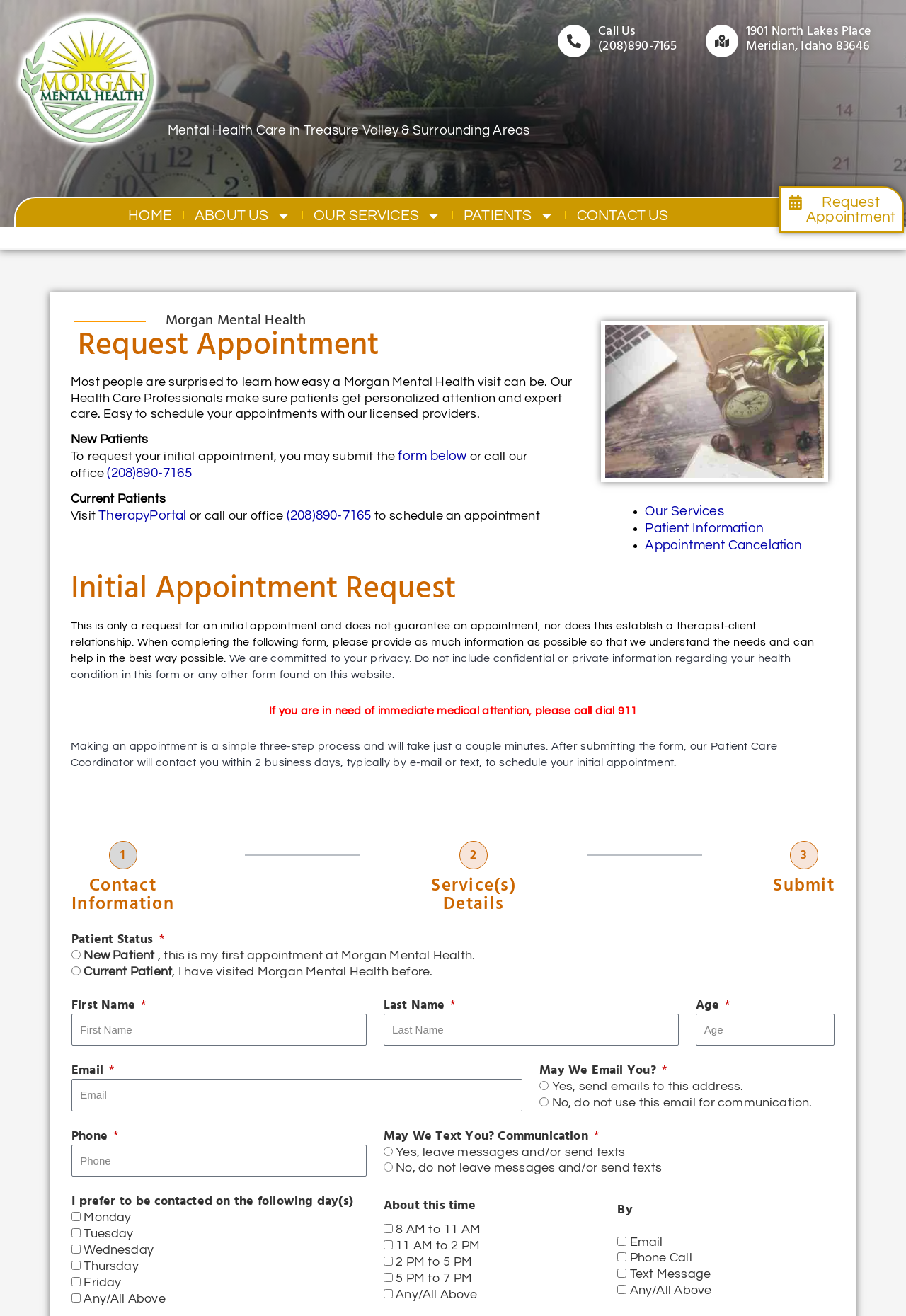Can you look at the image and give a comprehensive answer to the question:
What is the address of Morgan Mental Health Care?

The address of Morgan Mental Health Care can be found on the webpage by looking at the link '1901 North Lakes Place' near the top of the page. This link is located next to the 'Call Us' link and provides the full address of the care center.